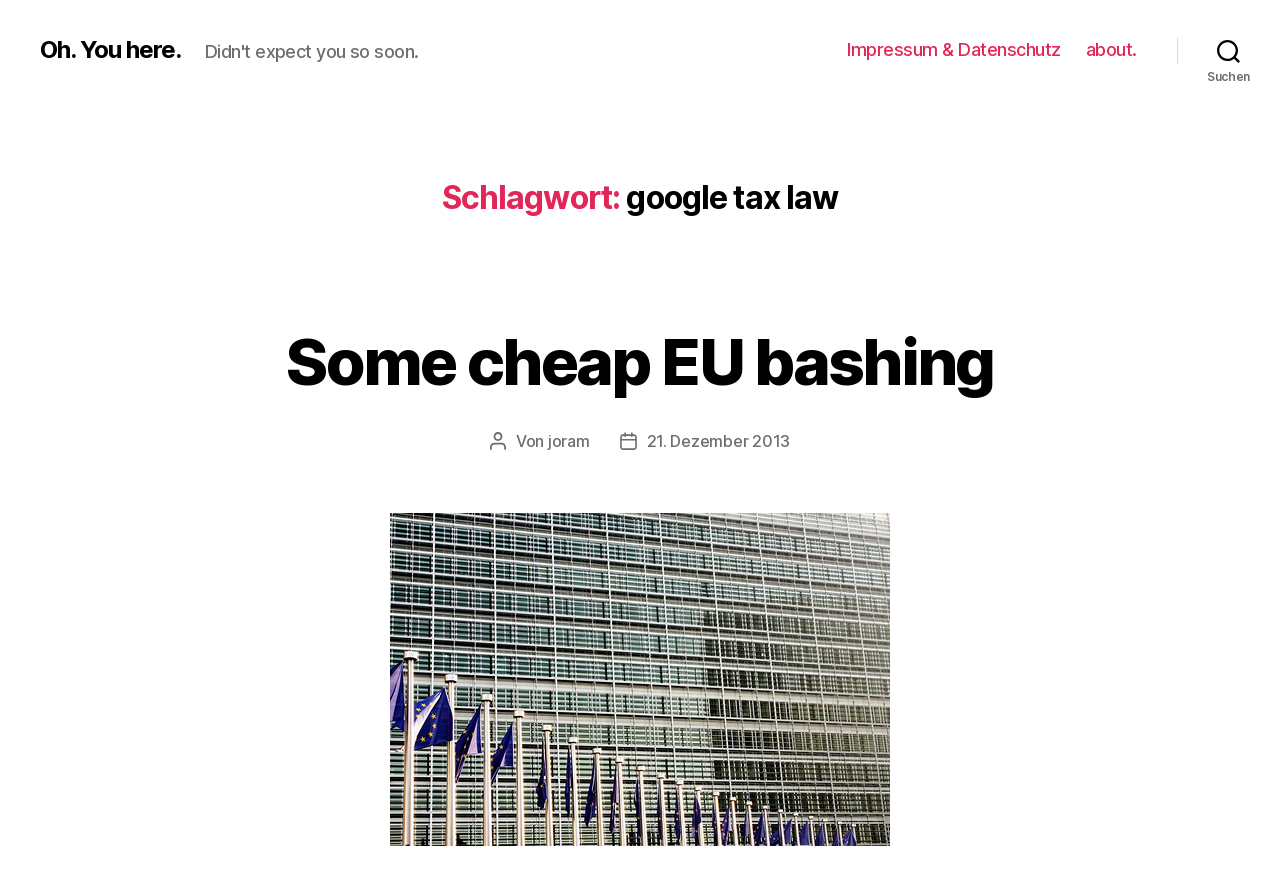How many navigation links are there?
Look at the image and respond to the question as thoroughly as possible.

The number of navigation links can be determined by looking at the navigation section which contains two links 'Impressum & Datenschutz' and 'about.'.